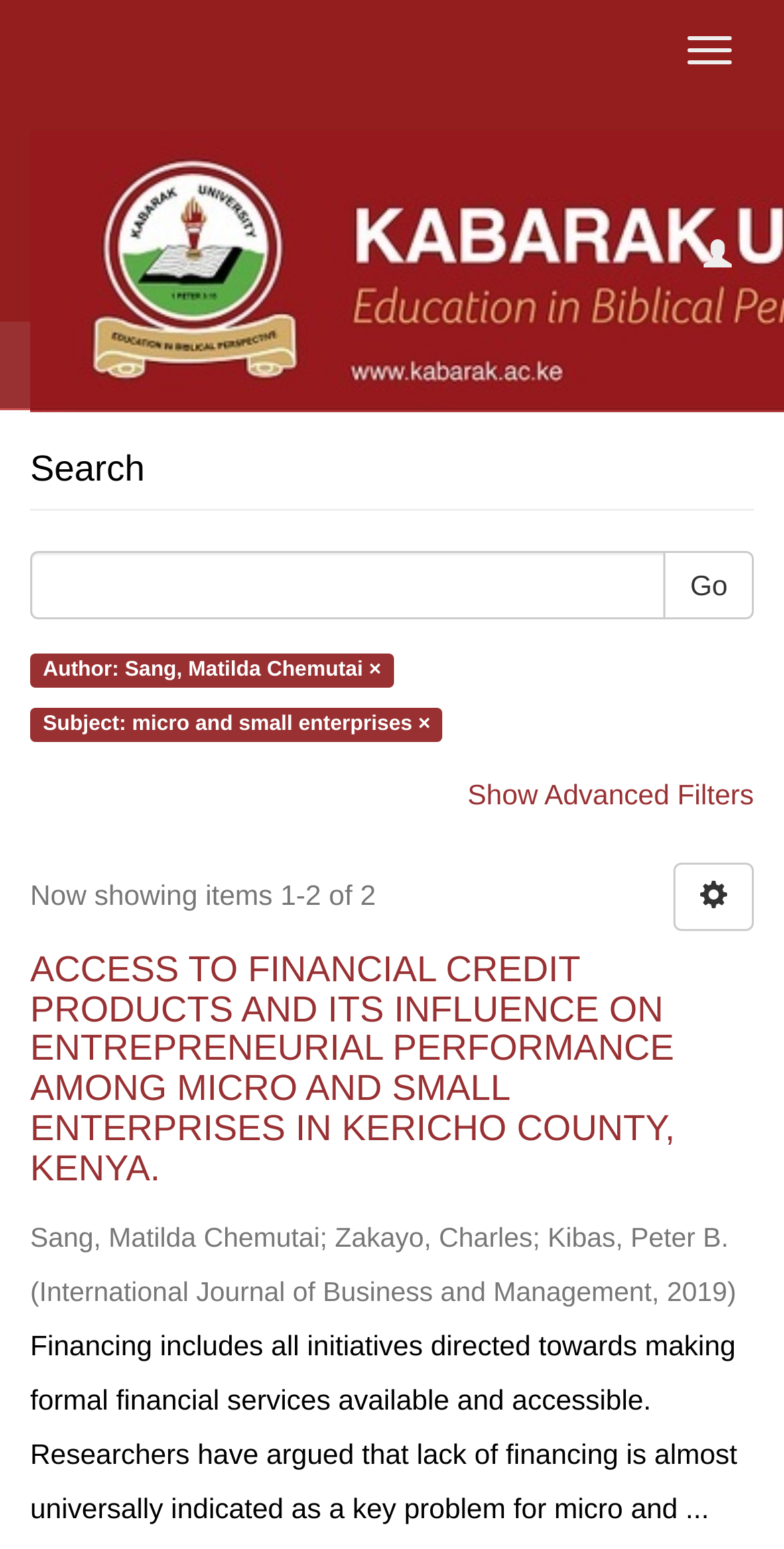Who is the author of the first search result?
Please elaborate on the answer to the question with detailed information.

I determined the answer by looking at the StaticText element 'Author: Sang, Matilda Chemutai ×' which is a part of the first search result.